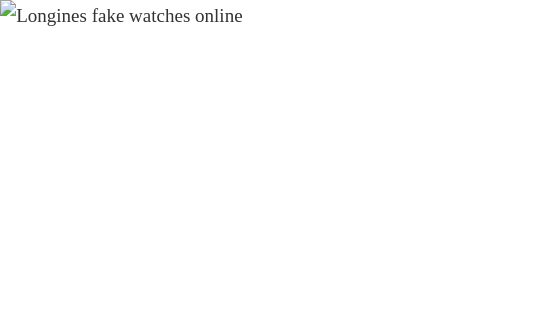Give an elaborate caption for the image.

The image features the text "Longines fake watches online," indicating a promotional context related to Longines watches. Positioned prominently, this text suggests an online marketplace or advertisement focusing on replicas of Longines' luxury timepieces. The background remains simple, enhancing the visibility of the message. This presentation likely aims to attract potential customers interested in purchasing affordable alternatives to authentic Longines watches, highlighting the elegance and style associated with the brand.